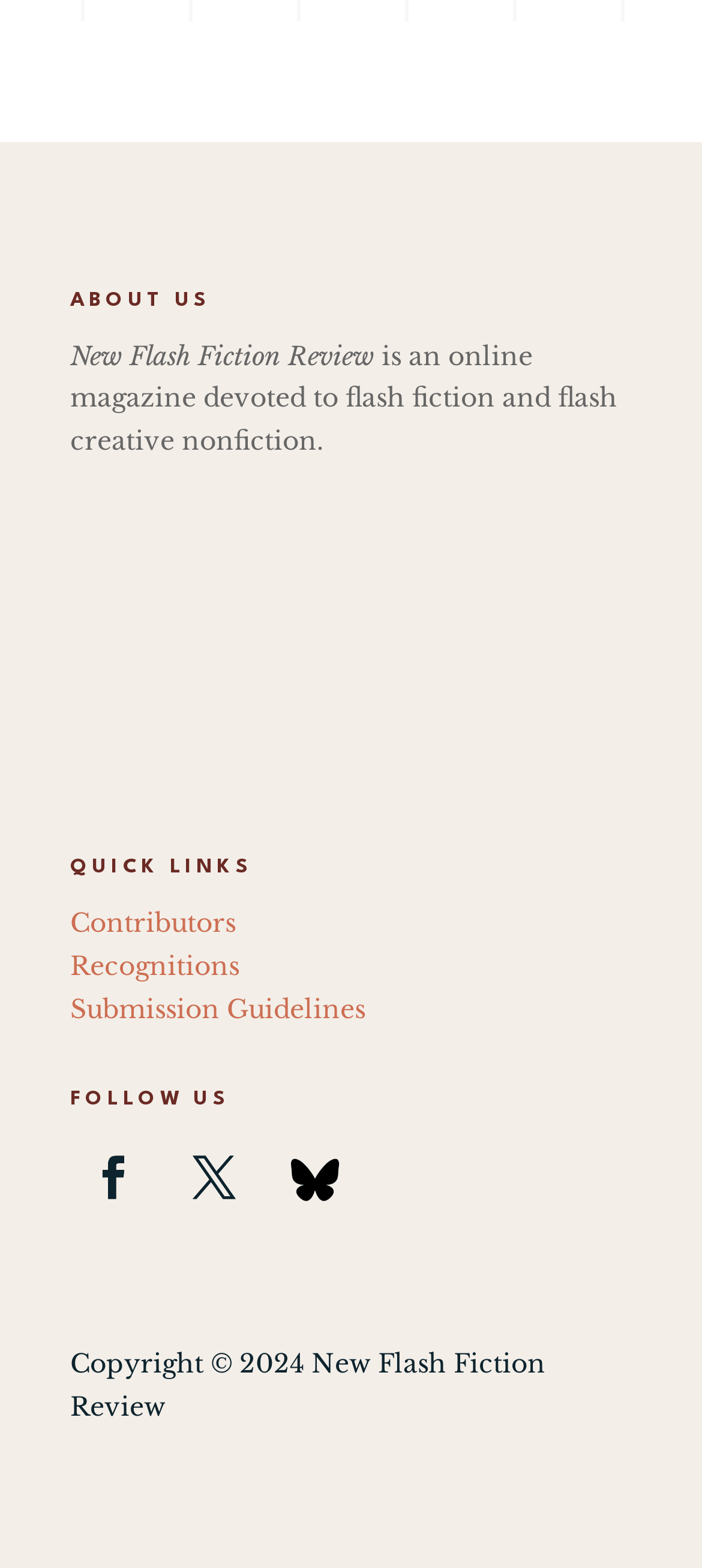What type of content does the magazine focus on?
Please provide a comprehensive answer based on the contents of the image.

I found the answer by looking at the StaticText element with the text 'is an online magazine devoted to flash fiction and flash creative nonfiction.' which is located at [0.1, 0.216, 0.879, 0.292]. This text describes the focus of the magazine.